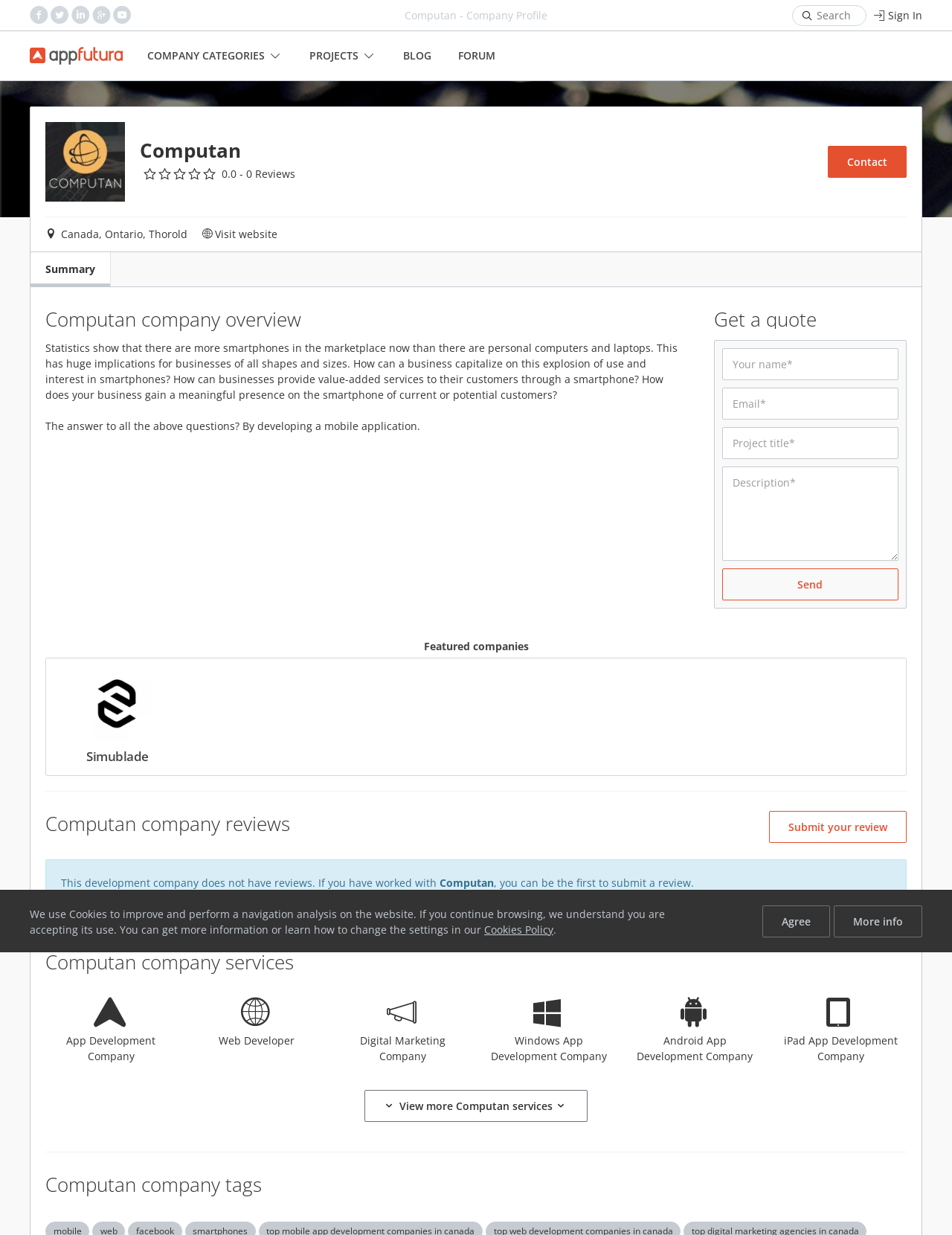Please reply to the following question using a single word or phrase: 
How many reviews does the company have?

0